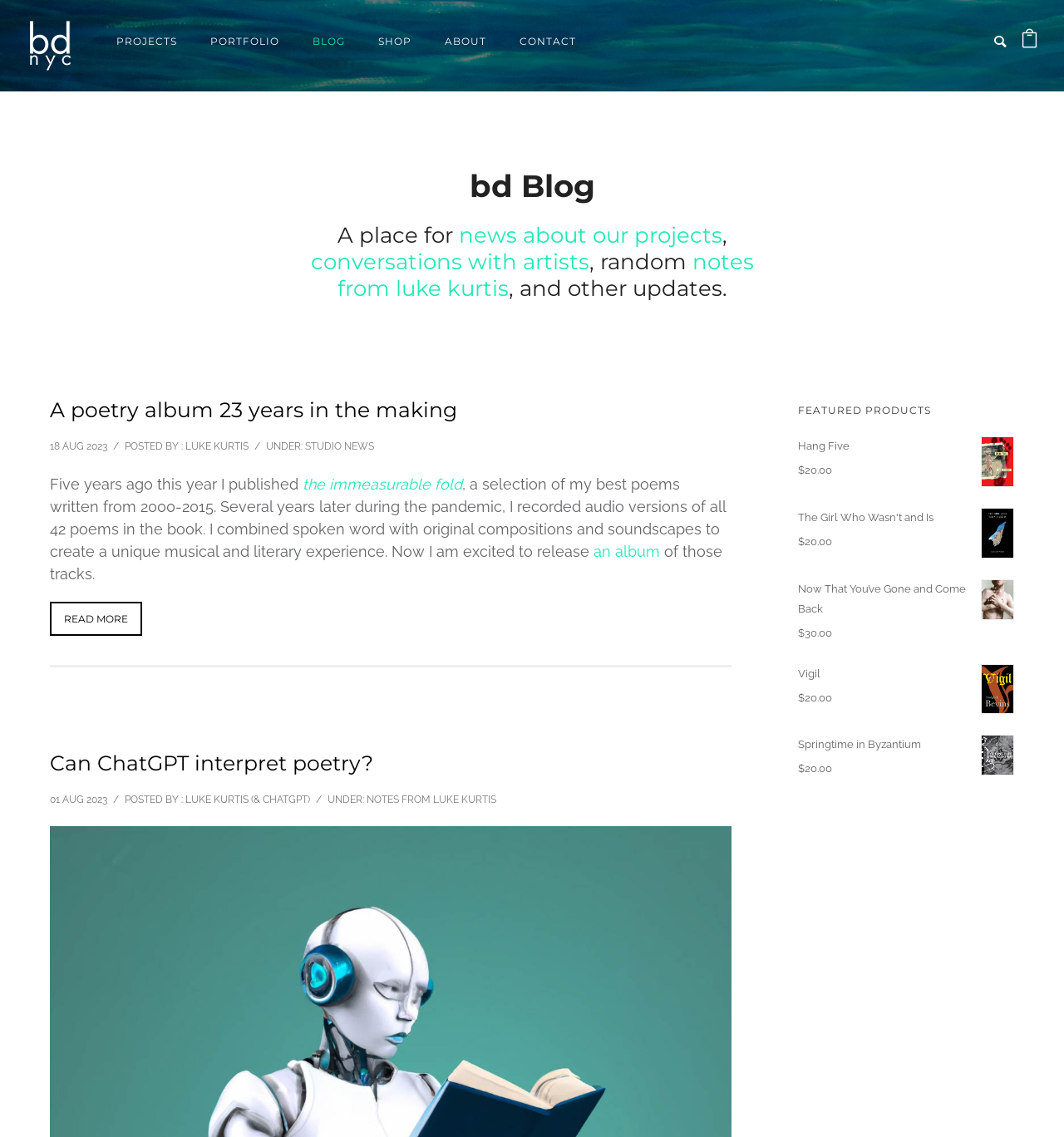Please respond to the question with a concise word or phrase:
How many links are in the main navigation menu?

6